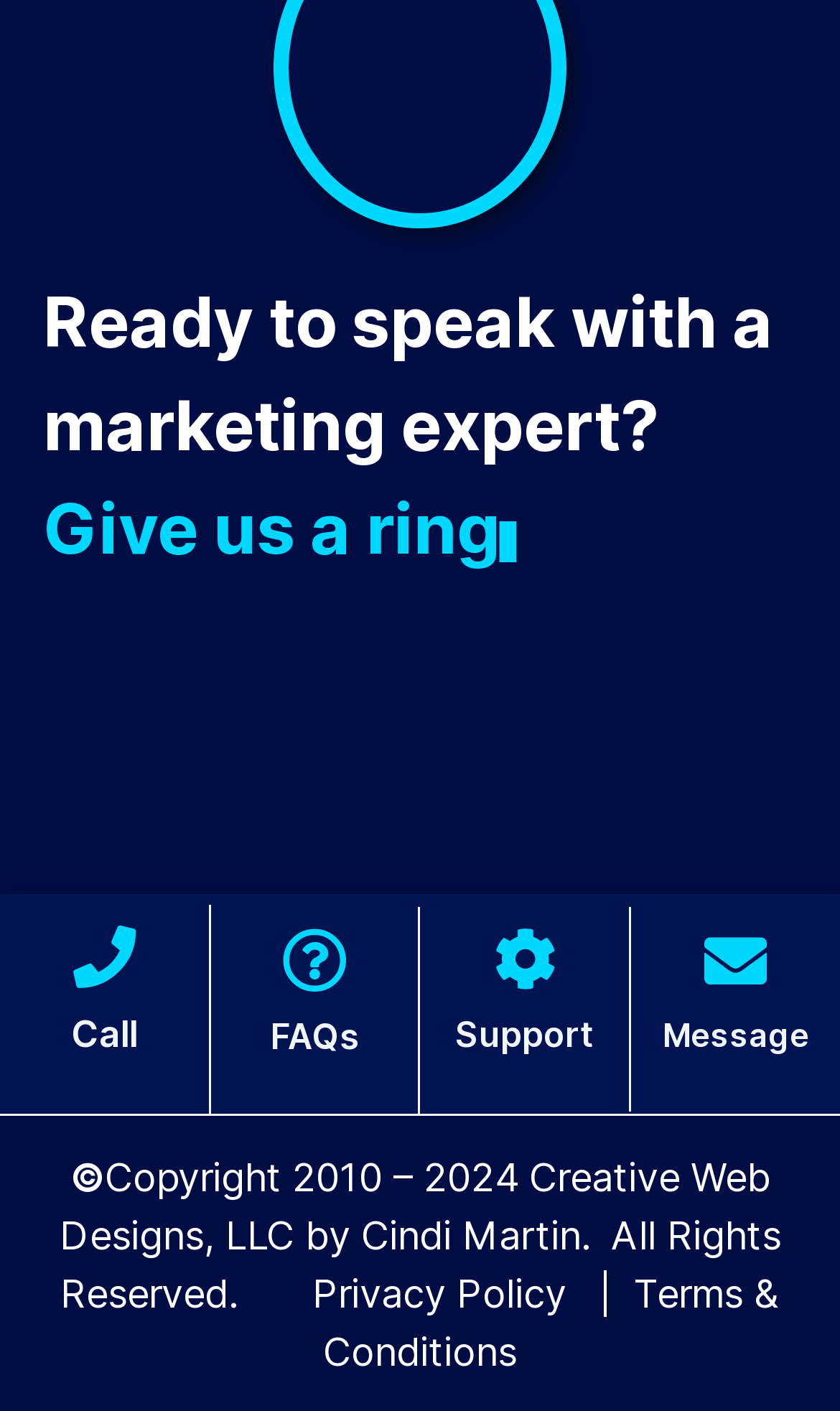Using the element description provided, determine the bounding box coordinates in the format (top-left x, top-left y, bottom-right x, bottom-right y). Ensure that all values are floating point numbers between 0 and 1. Element description: Privacy Policy

[0.372, 0.901, 0.674, 0.933]